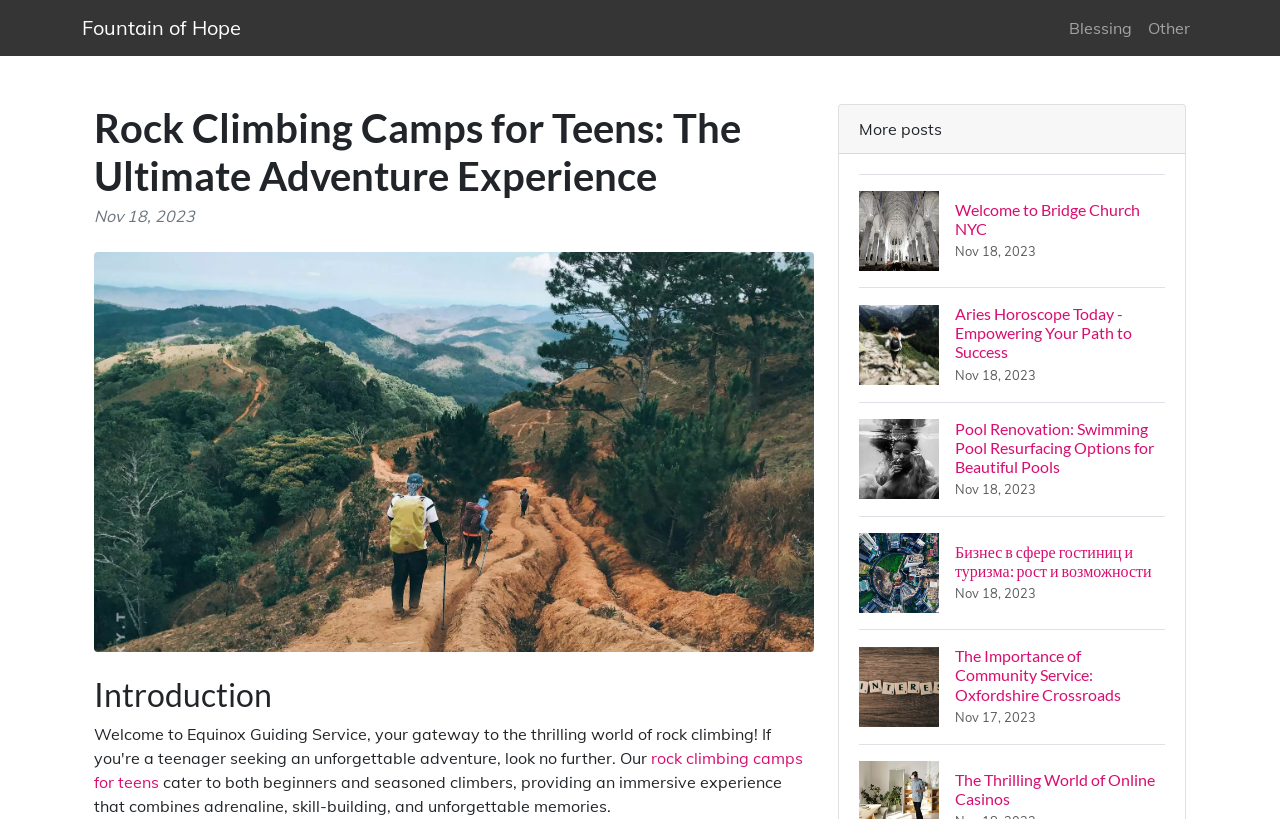Generate the text content of the main heading of the webpage.

Rock Climbing Camps for Teens: The Ultimate Adventure Experience